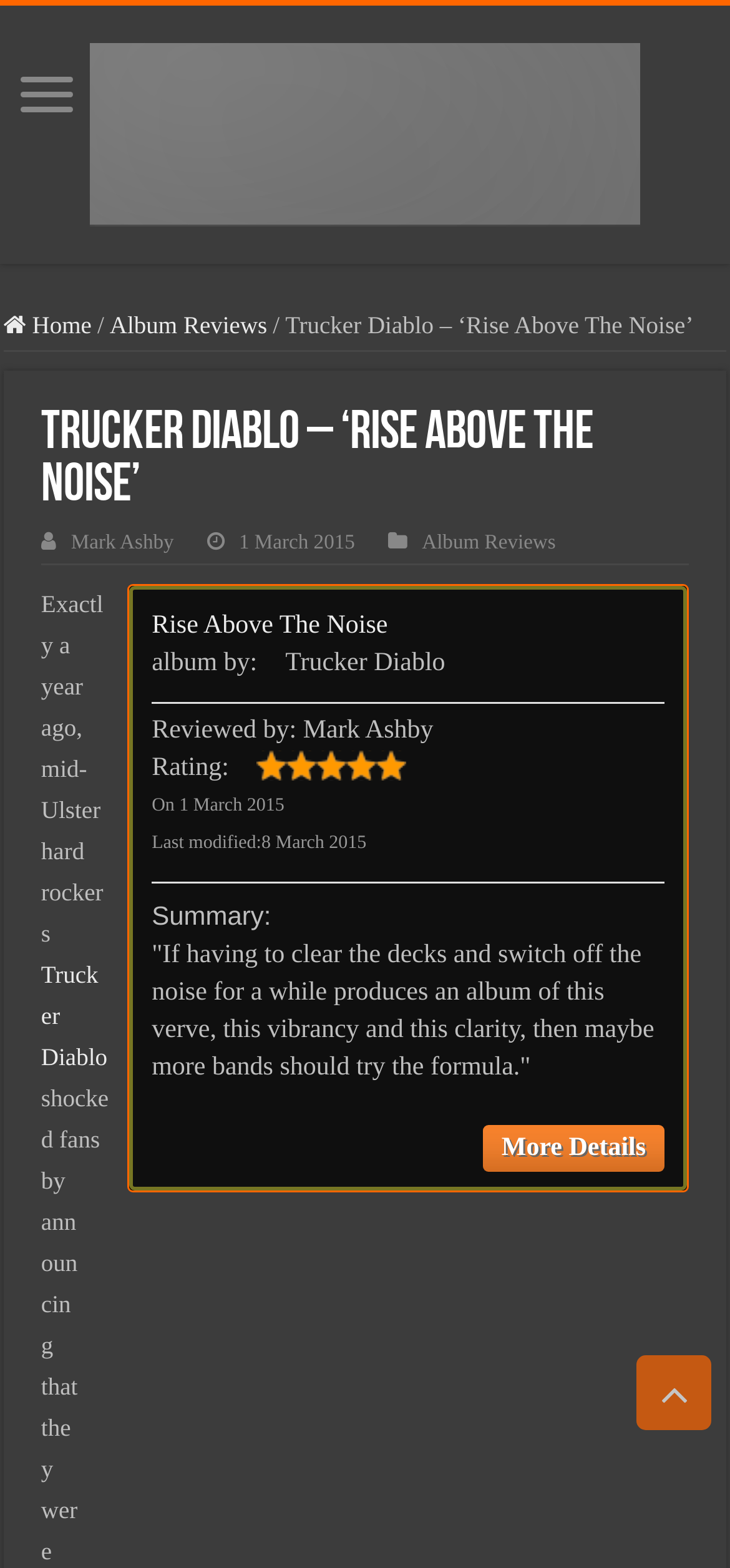Please identify and generate the text content of the webpage's main heading.

Trucker Diablo – ‘Rise Above The Noise’